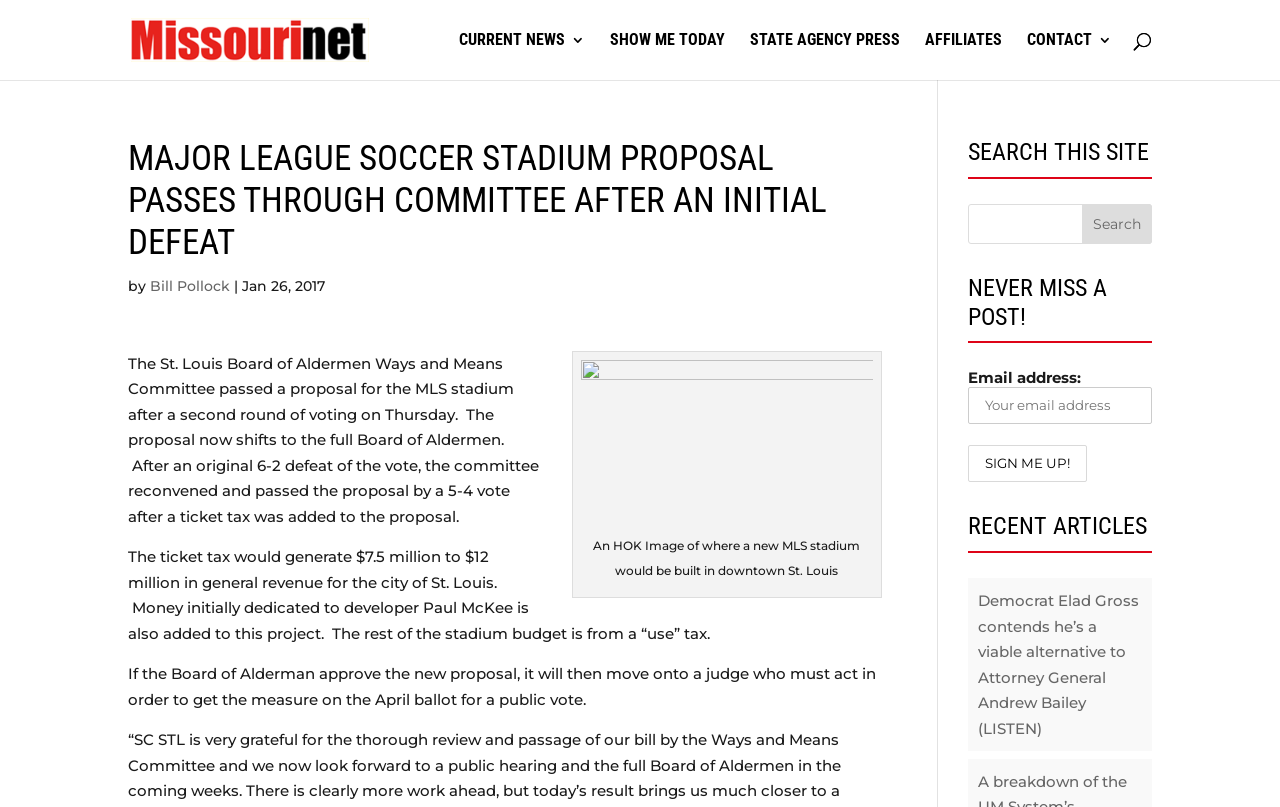What is the purpose of the 'use' tax?
Provide a well-explained and detailed answer to the question.

The question is asking about the purpose of the 'use' tax mentioned in the article. By reading the article, we can find that the rest of the stadium budget is from a 'use' tax, implying that the purpose of the 'use' tax is to fund the stadium budget.